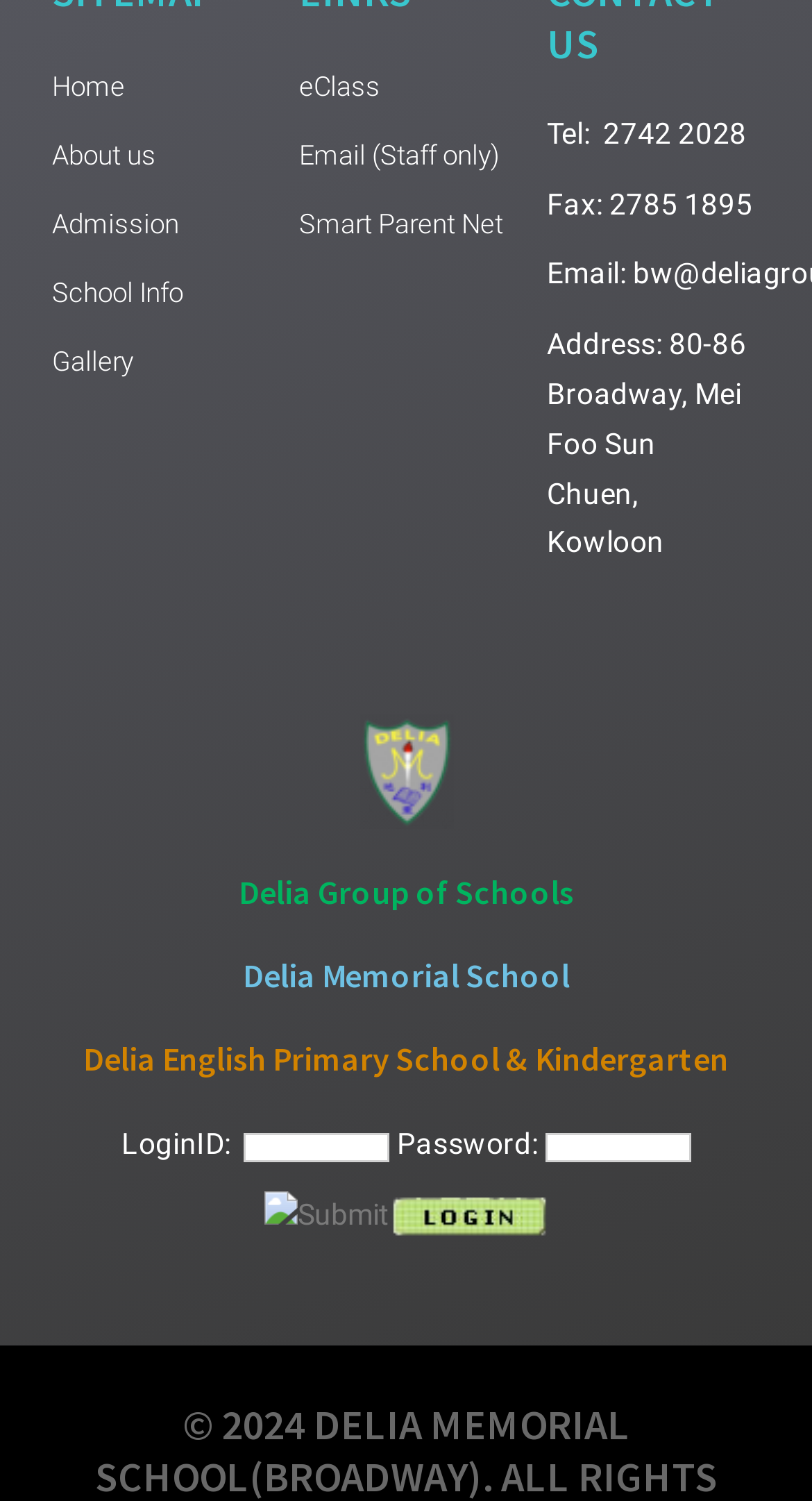Extract the bounding box coordinates of the UI element described: "parent_node: LoginID: Password: name="UserPassword"". Provide the coordinates in the format [left, top, right, bottom] with values ranging from 0 to 1.

[0.671, 0.754, 0.85, 0.774]